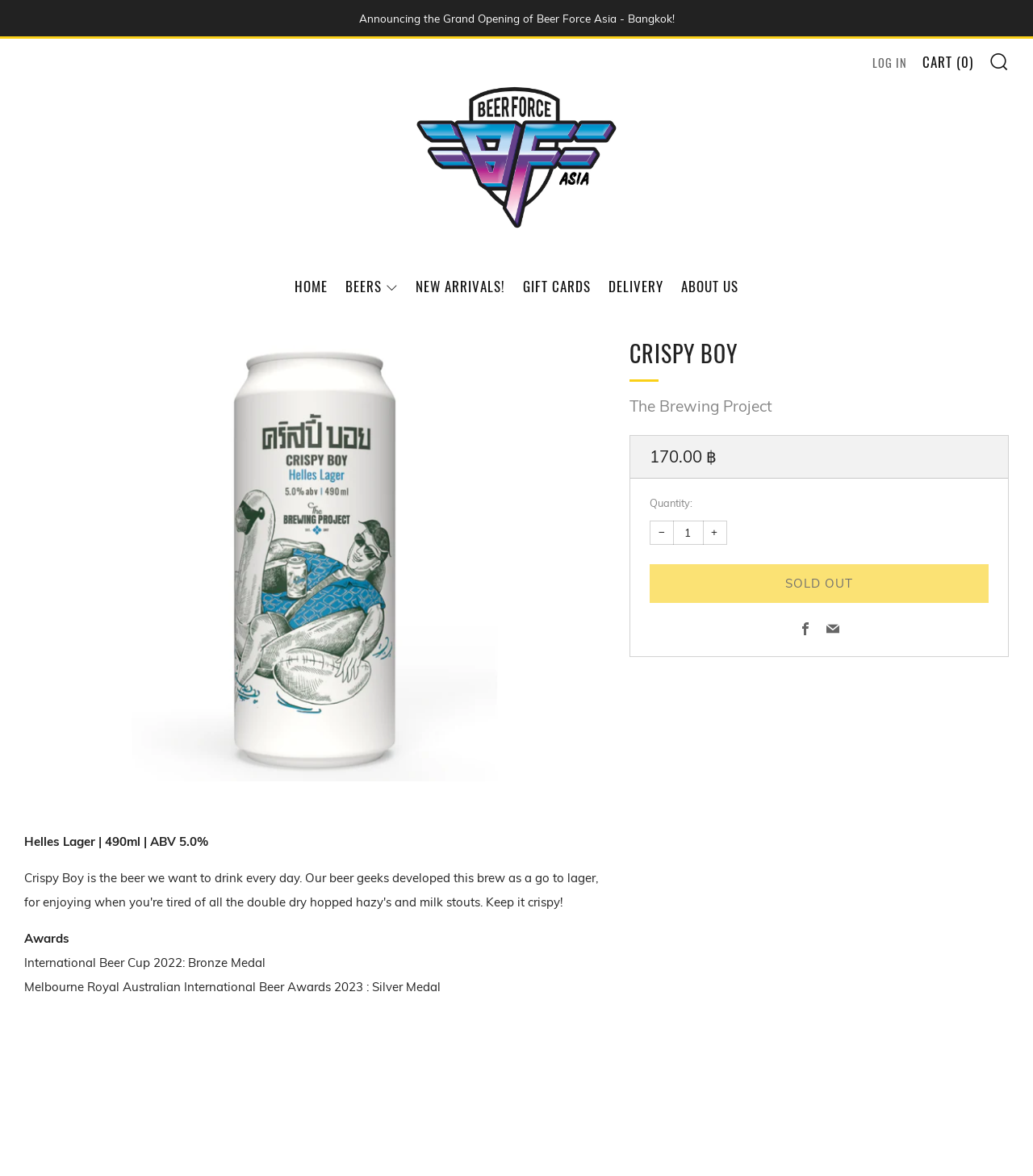Locate the bounding box coordinates of the element that should be clicked to fulfill the instruction: "Check the 'CART'".

[0.893, 0.042, 0.942, 0.064]